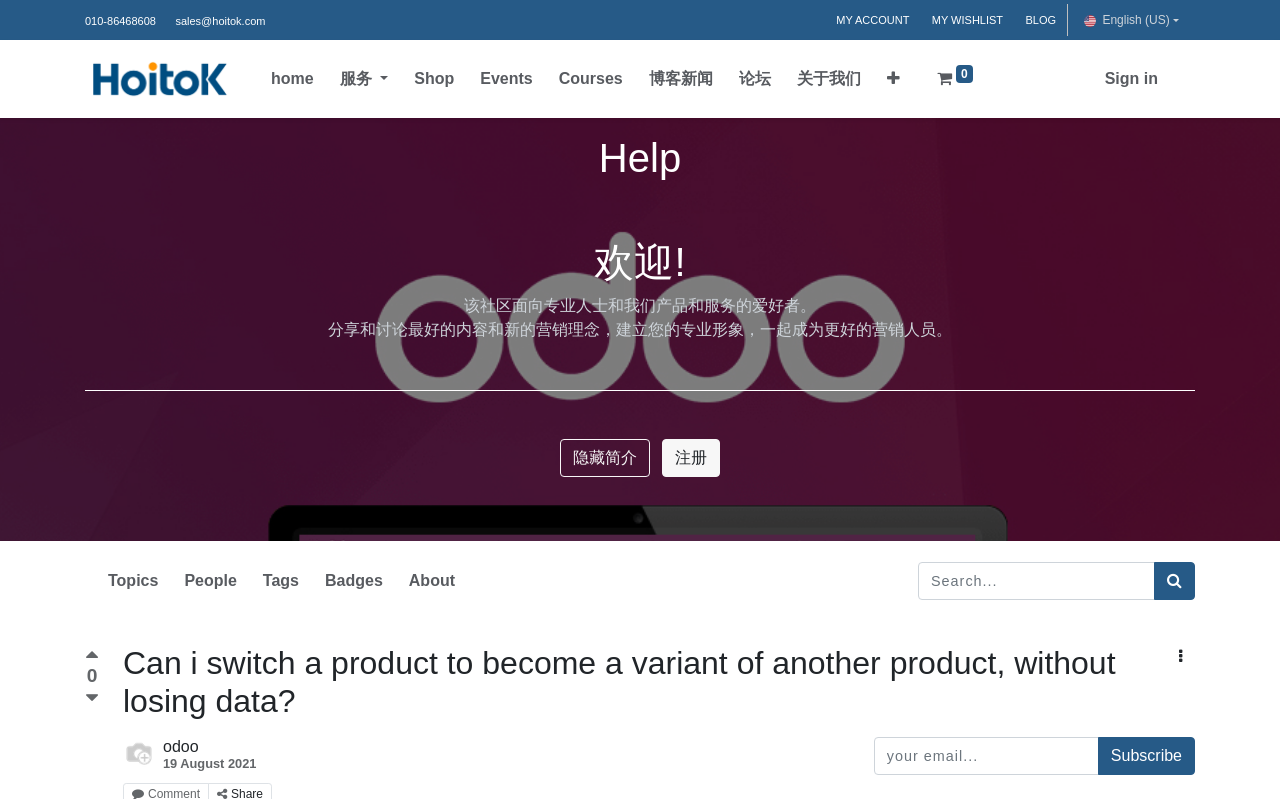Please identify the bounding box coordinates of the clickable area that will fulfill the following instruction: "Click the 'English (US)' button". The coordinates should be in the format of four float numbers between 0 and 1, i.e., [left, top, right, bottom].

[0.843, 0.013, 0.925, 0.038]